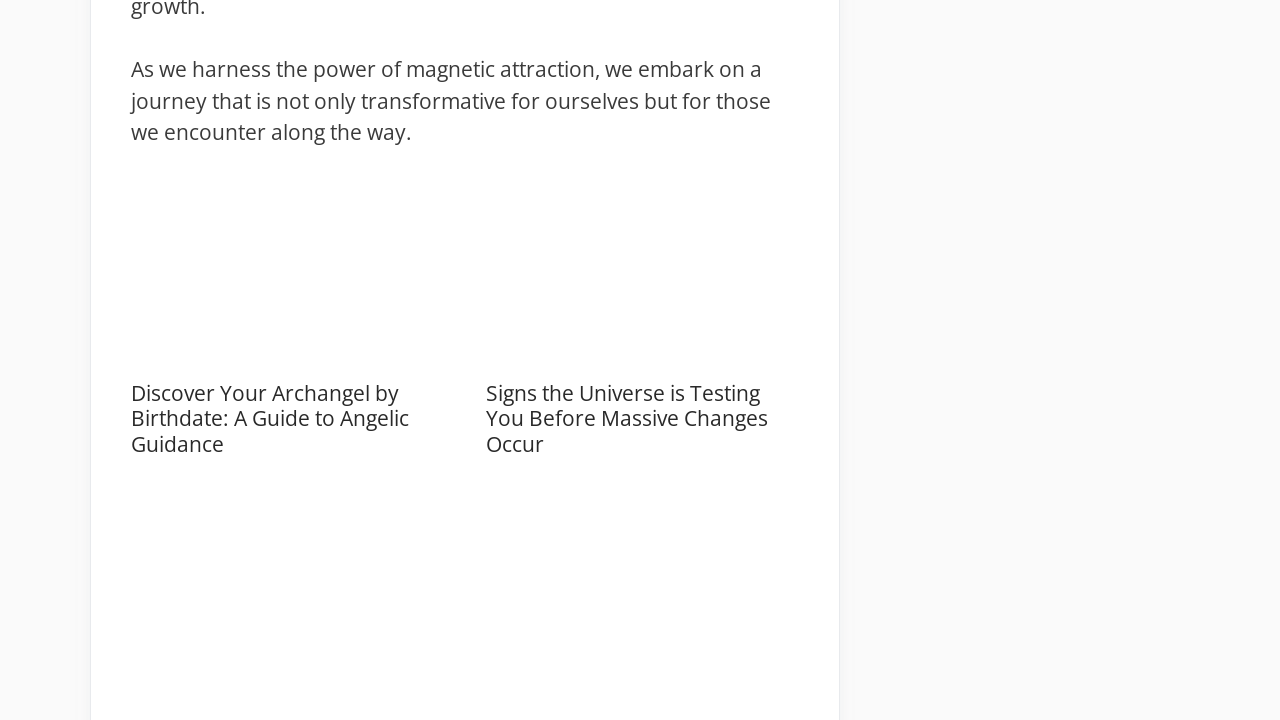Please identify the bounding box coordinates of the area I need to click to accomplish the following instruction: "Read about discovering your archangel by birthdate".

[0.102, 0.315, 0.32, 0.424]